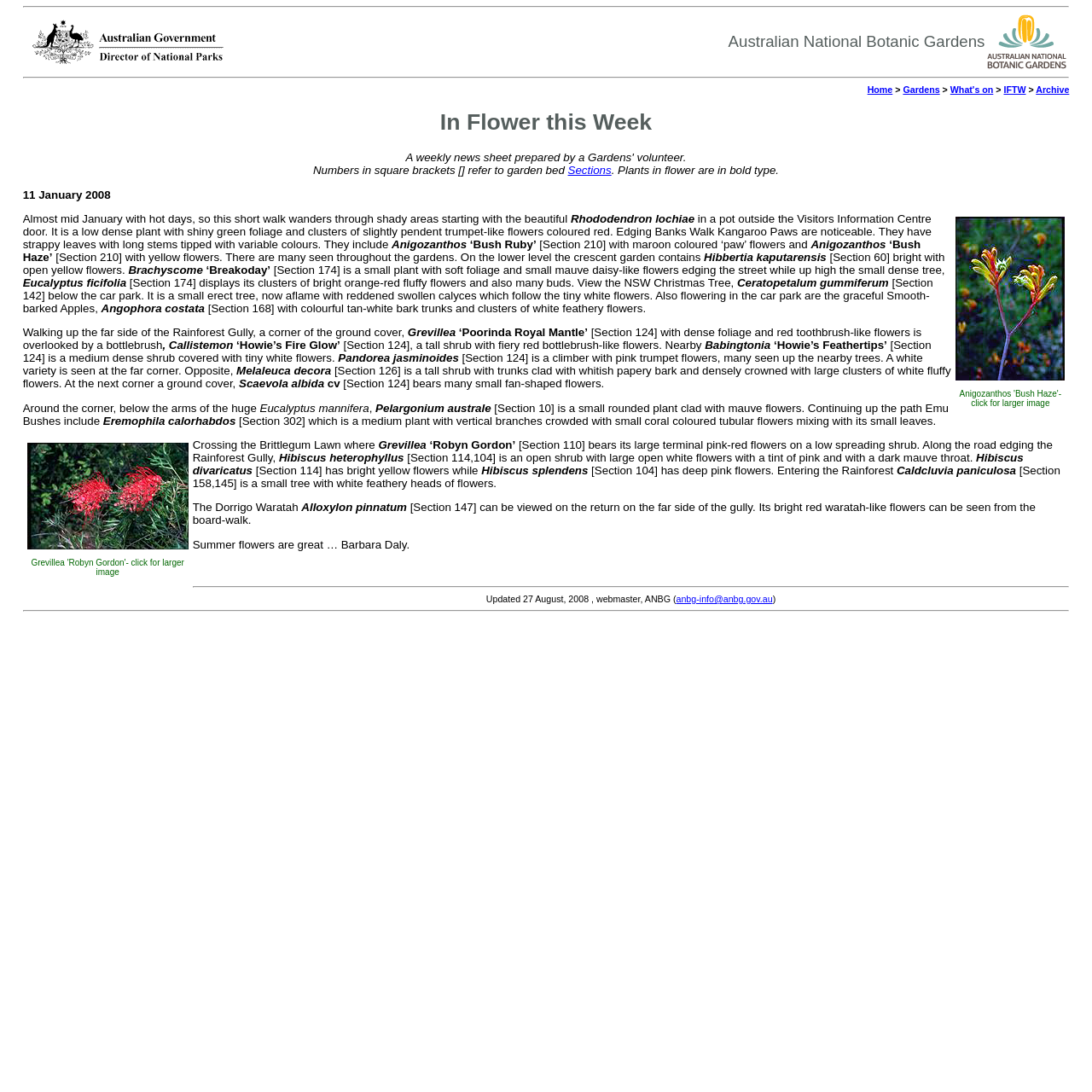Can you identify and provide the main heading of the webpage?

In Flower this Week